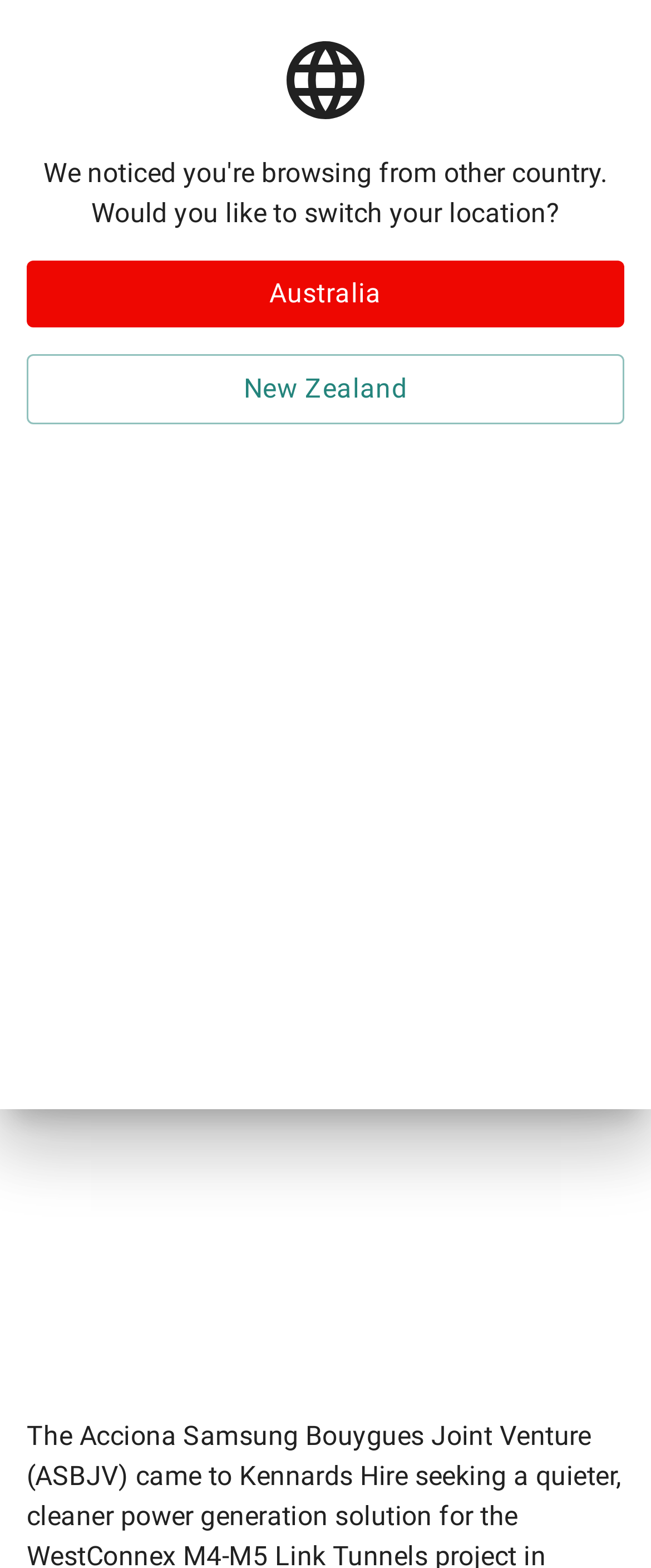What is the text on the button to close the dialog box?
Using the image, provide a detailed and thorough answer to the question.

The button with the text 'Close' is located at the top right corner of the dialog box, which is used to close the dialog box.